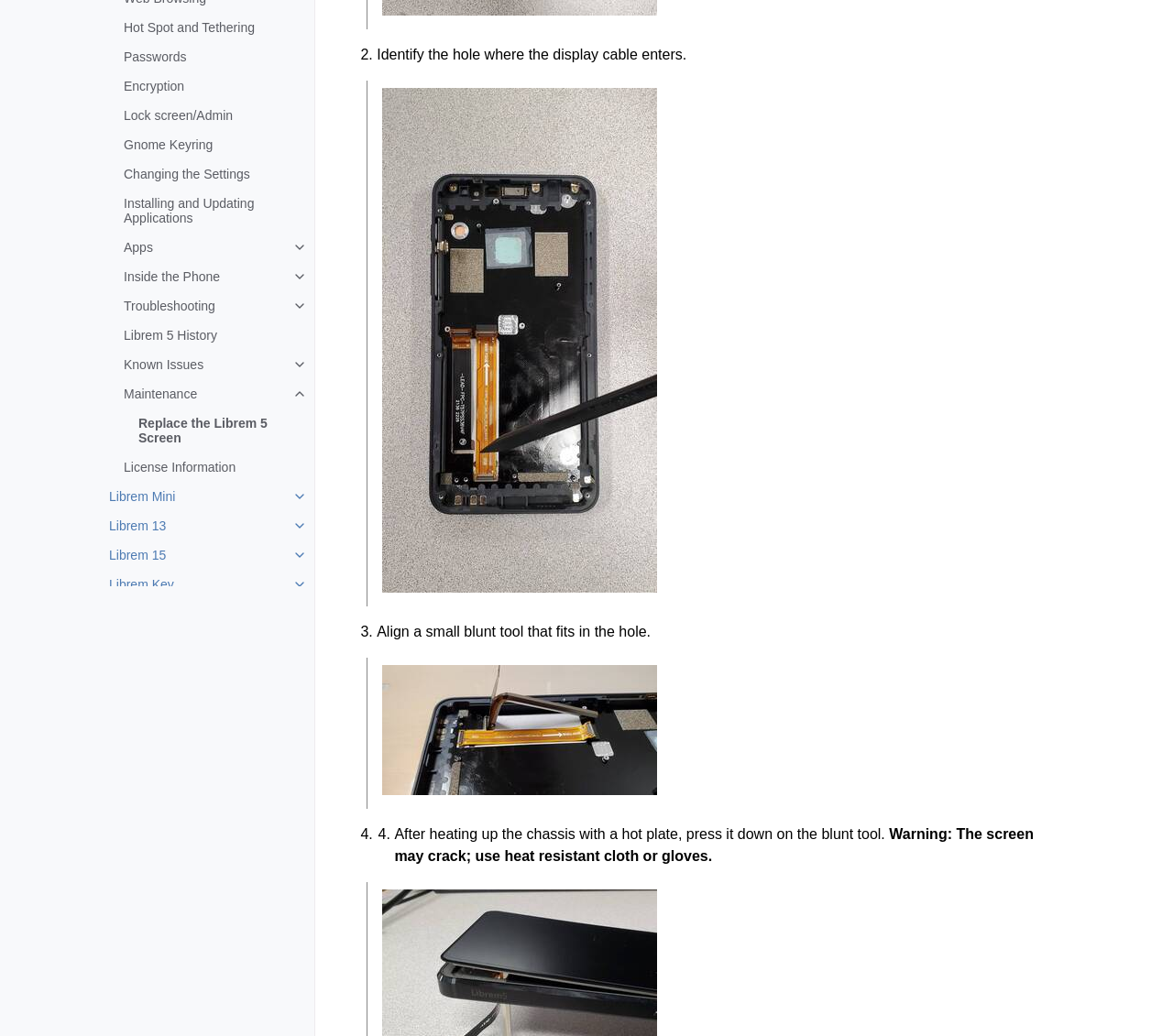For the element described, predict the bounding box coordinates as (top-left x, top-left y, bottom-right x, bottom-right y). All values should be between 0 and 1. Element description: Lock screen/Admin

[0.093, 0.098, 0.268, 0.126]